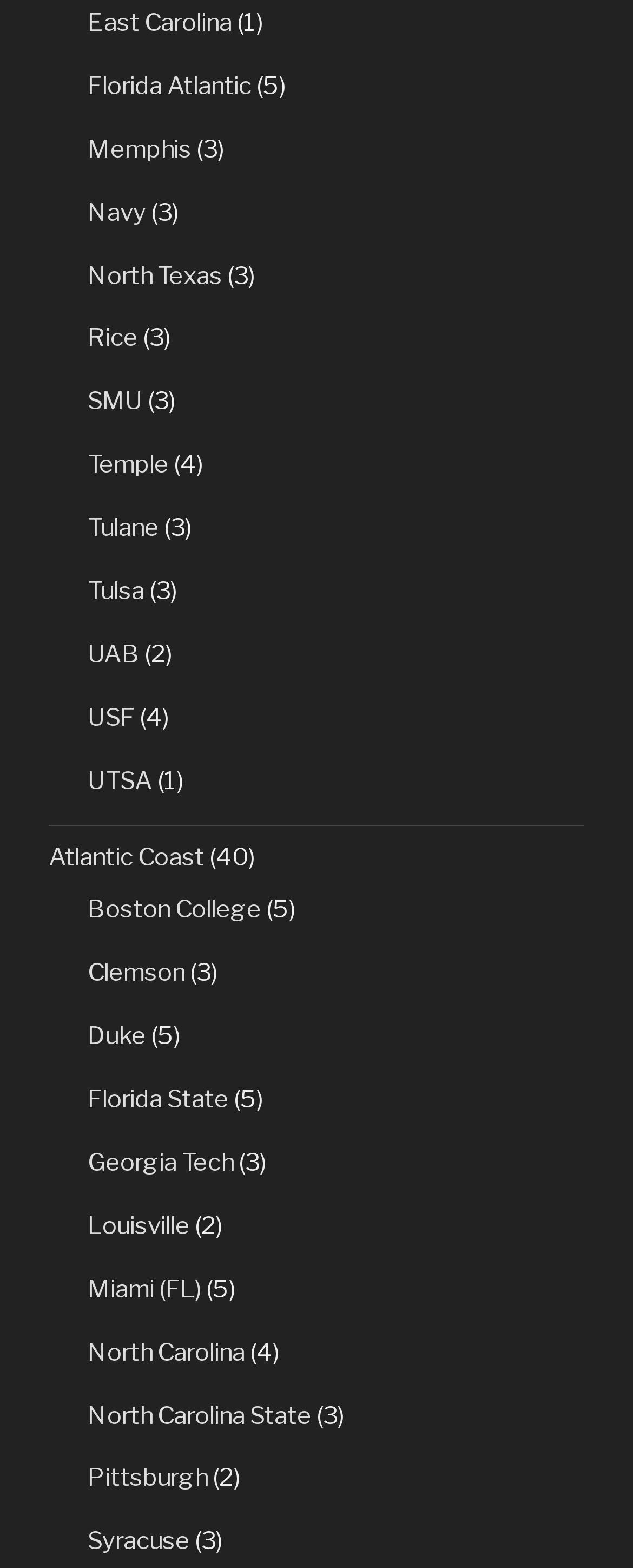Determine the bounding box coordinates for the area you should click to complete the following instruction: "view Boston College".

[0.138, 0.571, 0.413, 0.59]